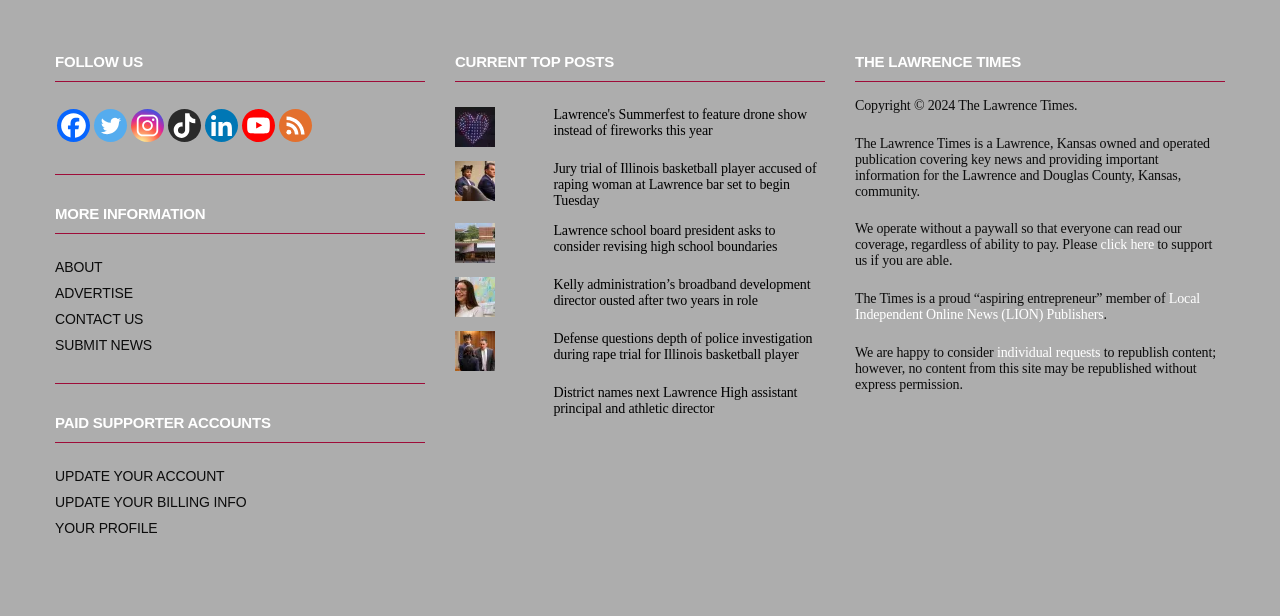How many social media links are present?
Based on the screenshot, give a detailed explanation to answer the question.

I can see that there are five social media links present, namely Facebook, Twitter, Instagram, TikTok, and Linkedin Company, which are all located in the 'FOLLOW US' section.